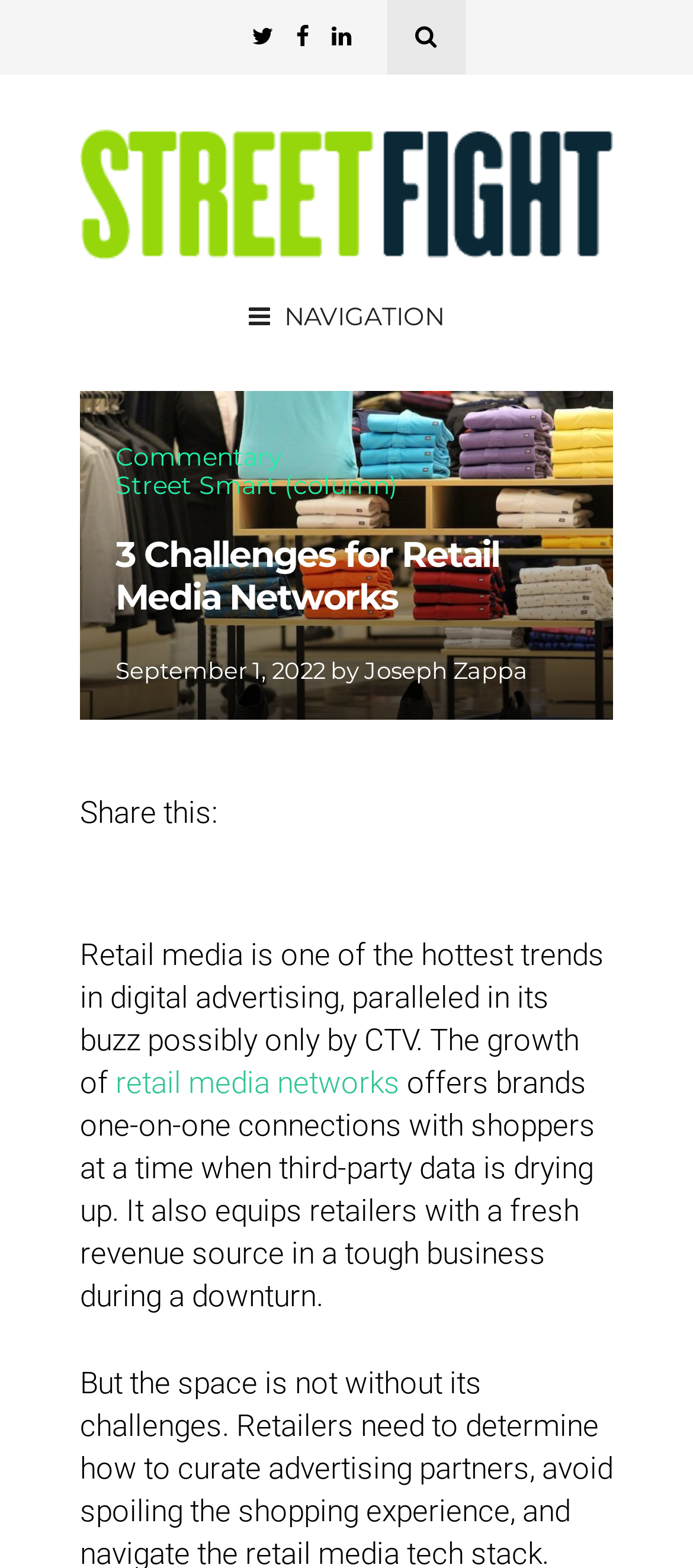Answer succinctly with a single word or phrase:
What is the author of the article?

Joseph Zappa